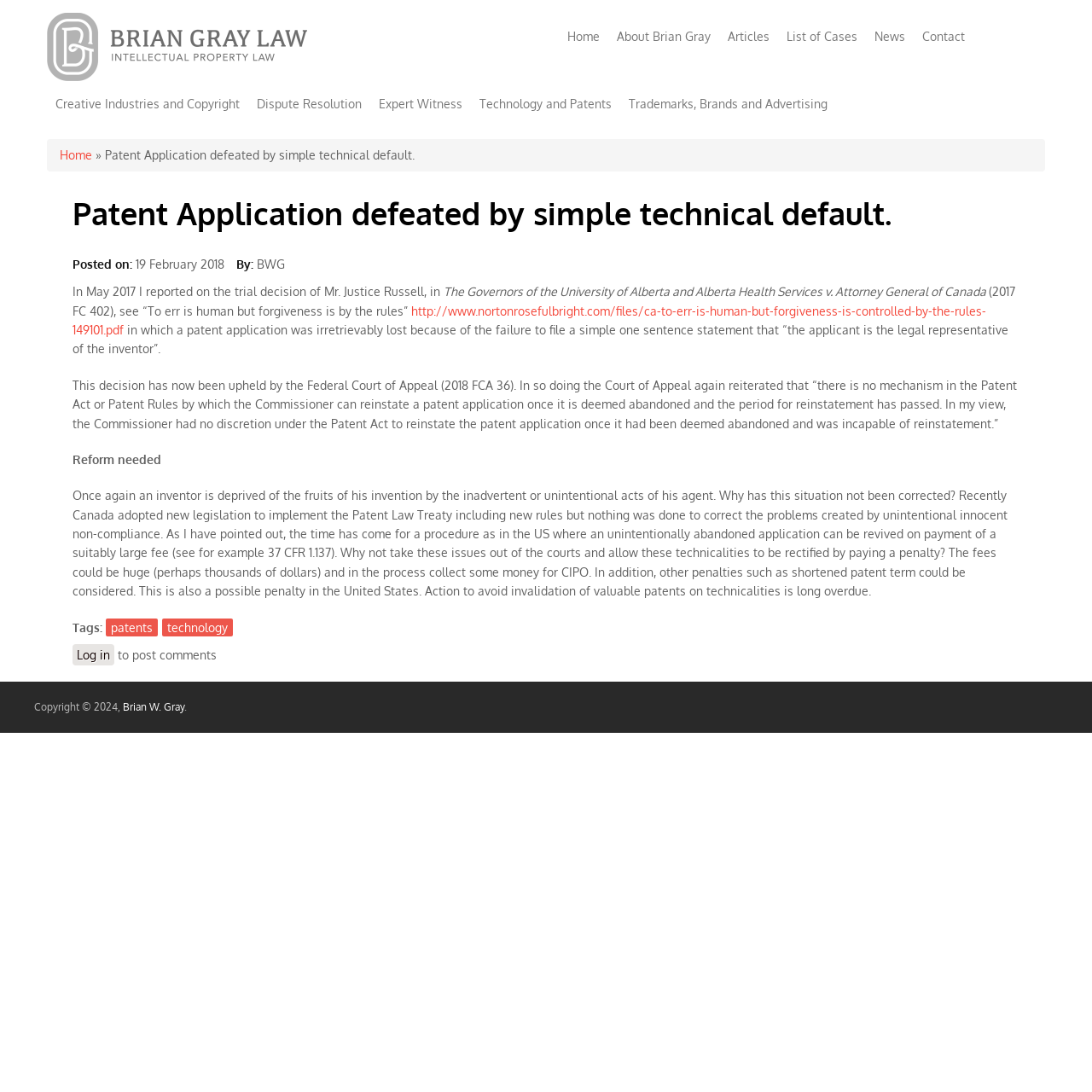Identify the bounding box of the UI element that matches this description: "technology".

[0.148, 0.566, 0.213, 0.583]